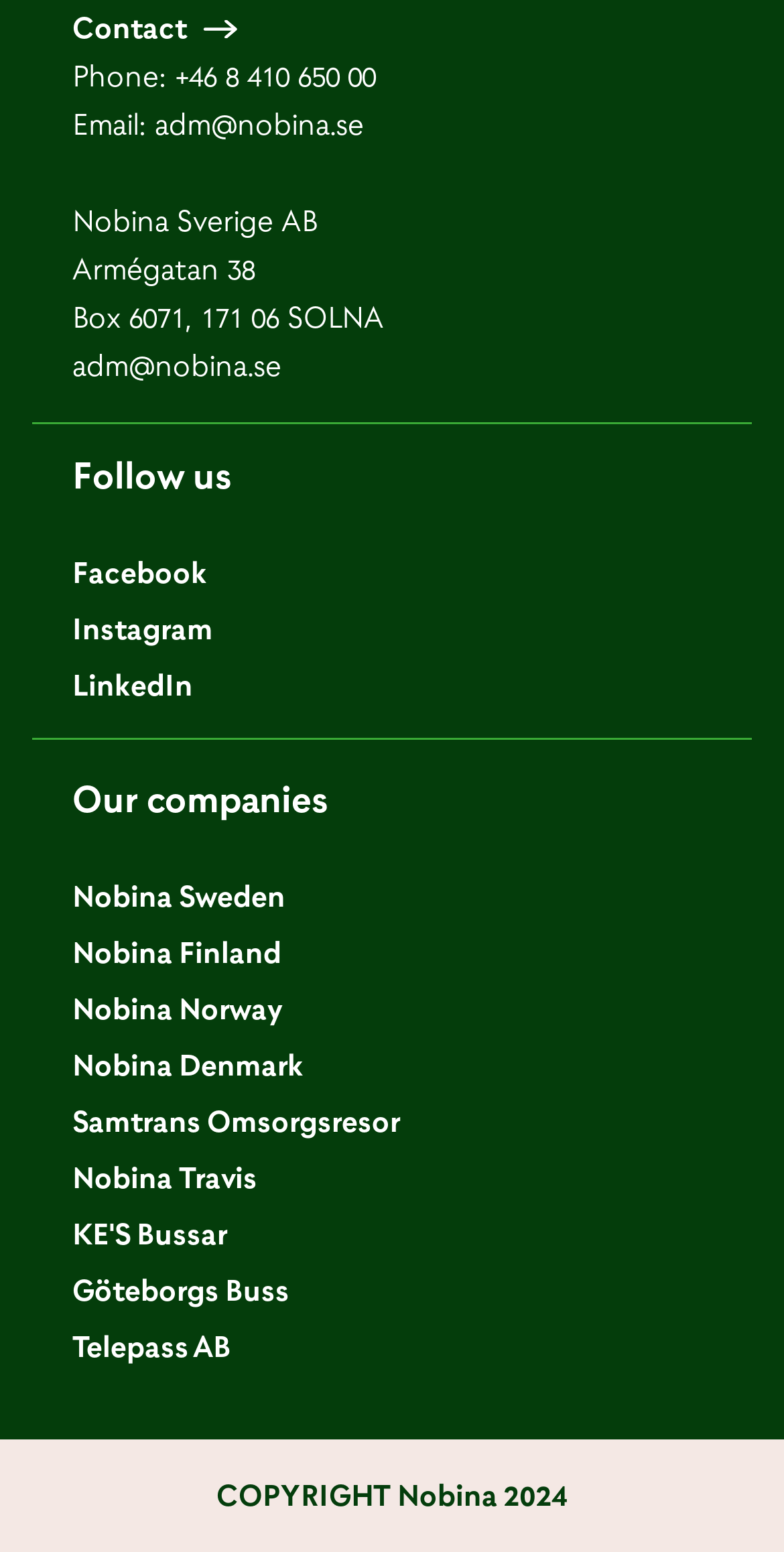Indicate the bounding box coordinates of the element that needs to be clicked to satisfy the following instruction: "Click Contact". The coordinates should be four float numbers between 0 and 1, i.e., [left, top, right, bottom].

[0.092, 0.003, 0.303, 0.034]